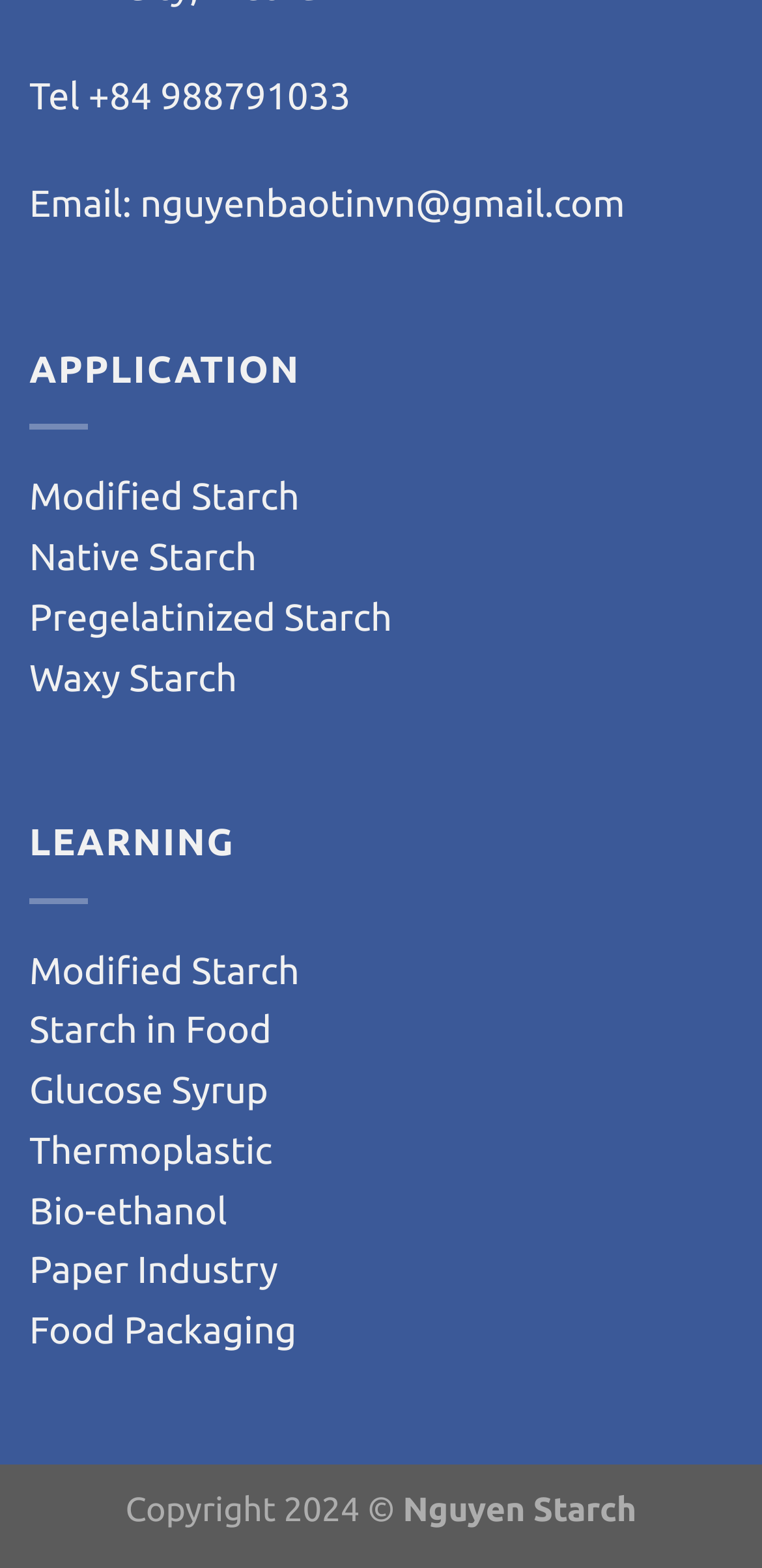Please give a short response to the question using one word or a phrase:
What is the phone number provided on the webpage?

Tel +84 988791033